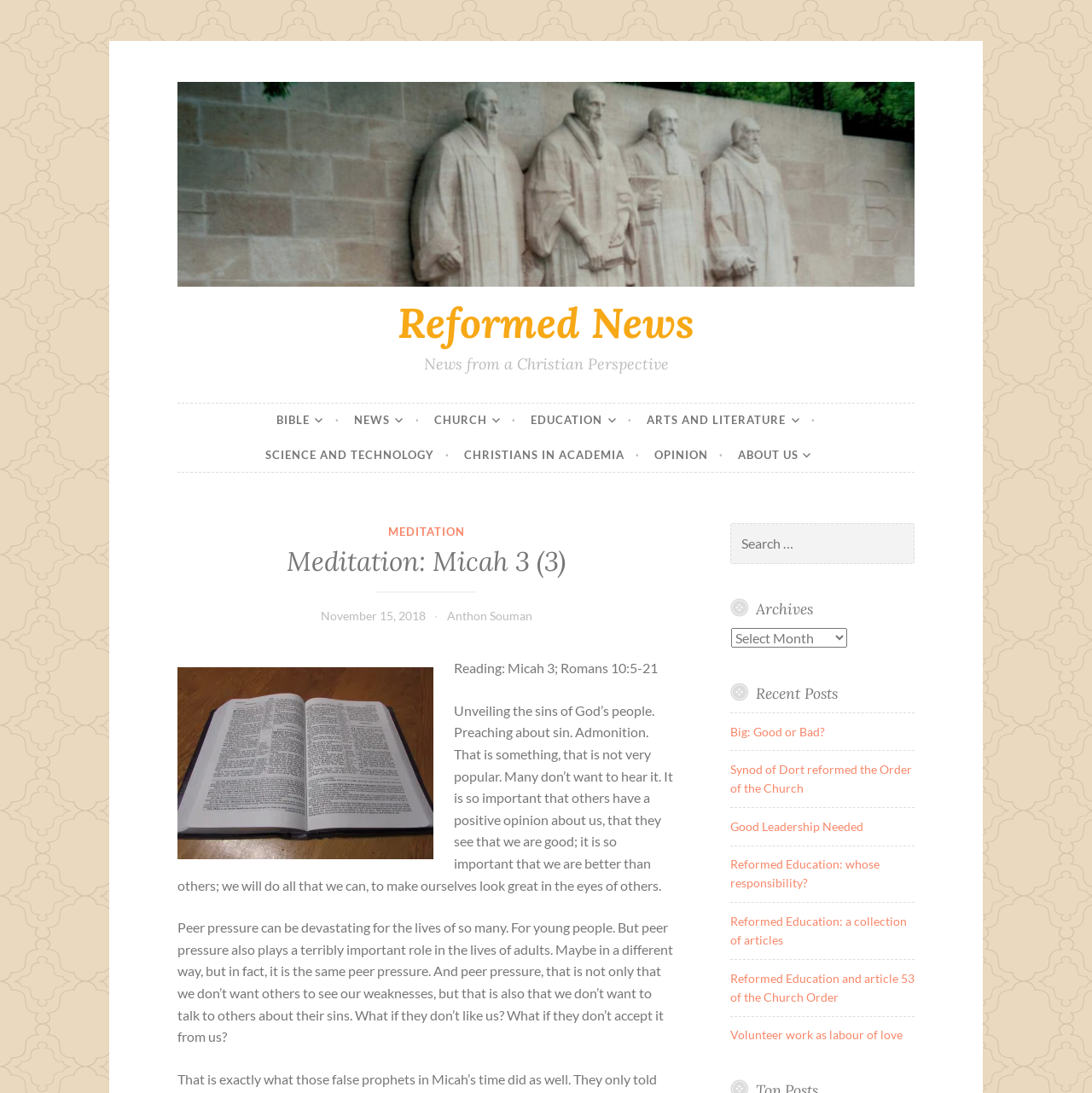Please find the bounding box coordinates in the format (top-left x, top-left y, bottom-right x, bottom-right y) for the given element description. Ensure the coordinates are floating point numbers between 0 and 1. Description: Christians in Academia

[0.425, 0.4, 0.586, 0.432]